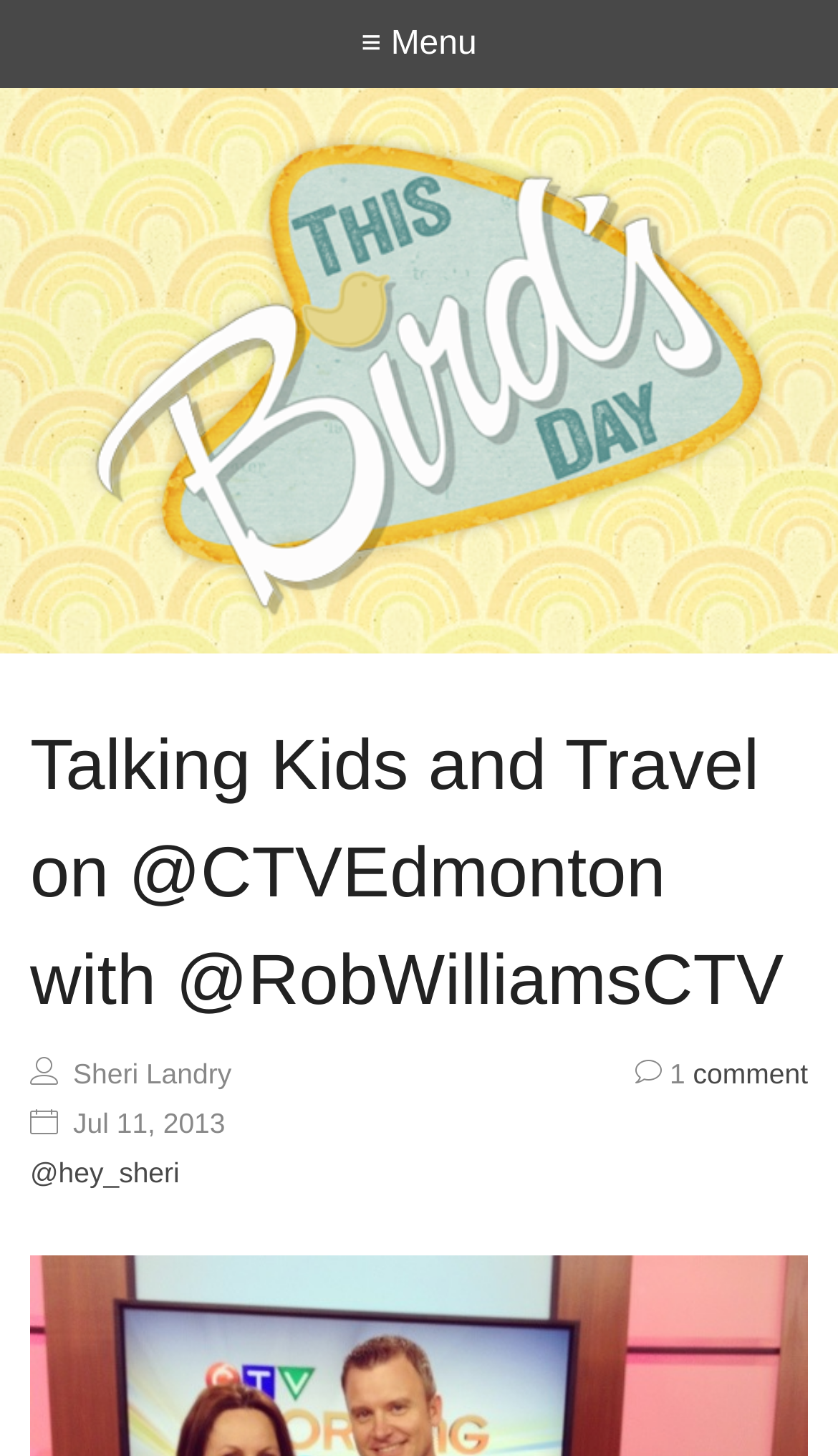Construct a thorough caption encompassing all aspects of the webpage.

The webpage appears to be a blog post or article about an interview on CTV Edmonton, featuring Sheri Landry. At the top right corner, there is a menu button labeled "≡ Menu". Below the menu button, there is a large image that takes up most of the width of the page, titled "This Bird’s Day". 

The main content of the page is divided into sections. The title of the article, "Talking Kids and Travel on @CTVEdmonton with @RobWilliamsCTV", is prominently displayed in a heading near the top of the page. Below the title, there is a byline crediting Sheri Landry as the author. 

Further down, there is a section displaying the publication date, "Jul 11, 2013", along with a link to the author's profile, "@hey_sheri". At the very bottom of the page, there is a link indicating that there is "1 comment" on the article, accompanied by a comment icon.